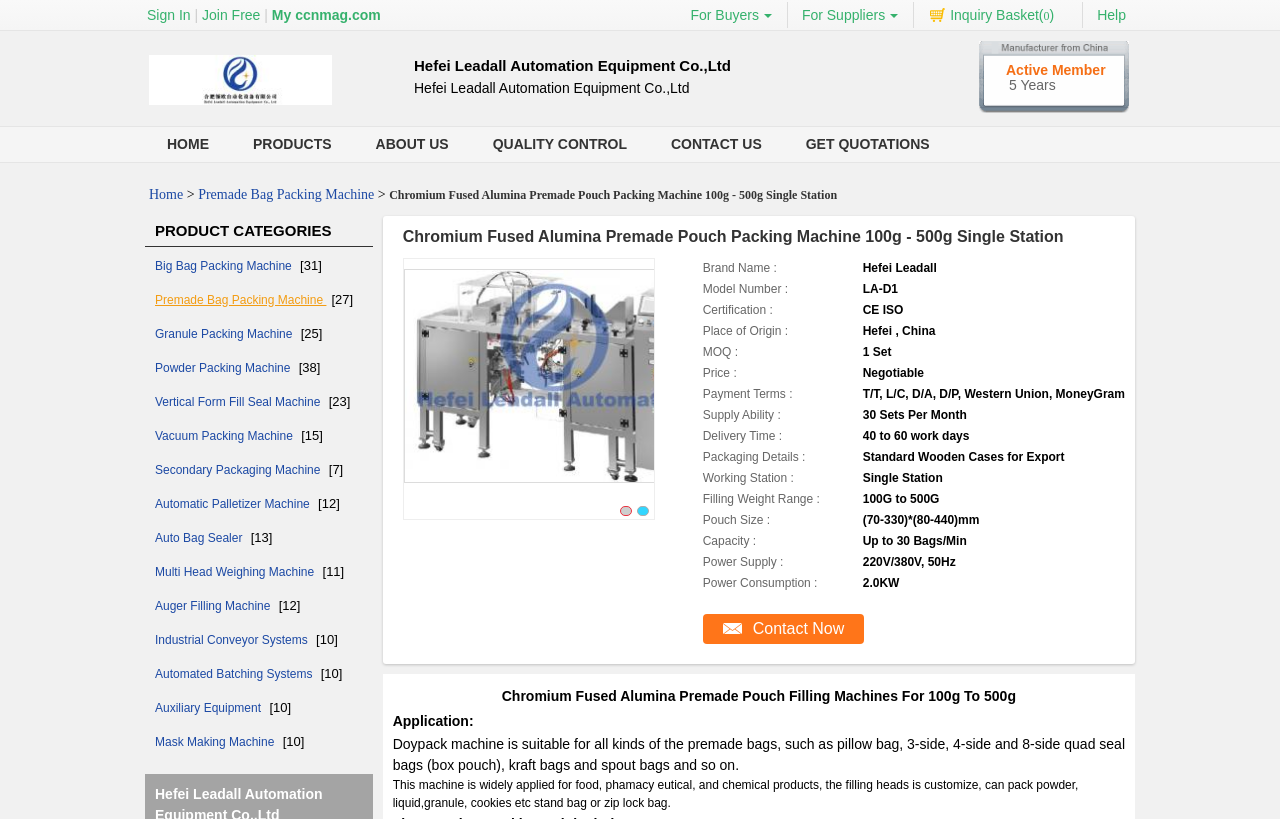Based on the element description, predict the bounding box coordinates (top-left x, top-left y, bottom-right x, bottom-right y) for the UI element in the screenshot: Big Bag Packing Machine

[0.121, 0.316, 0.234, 0.333]